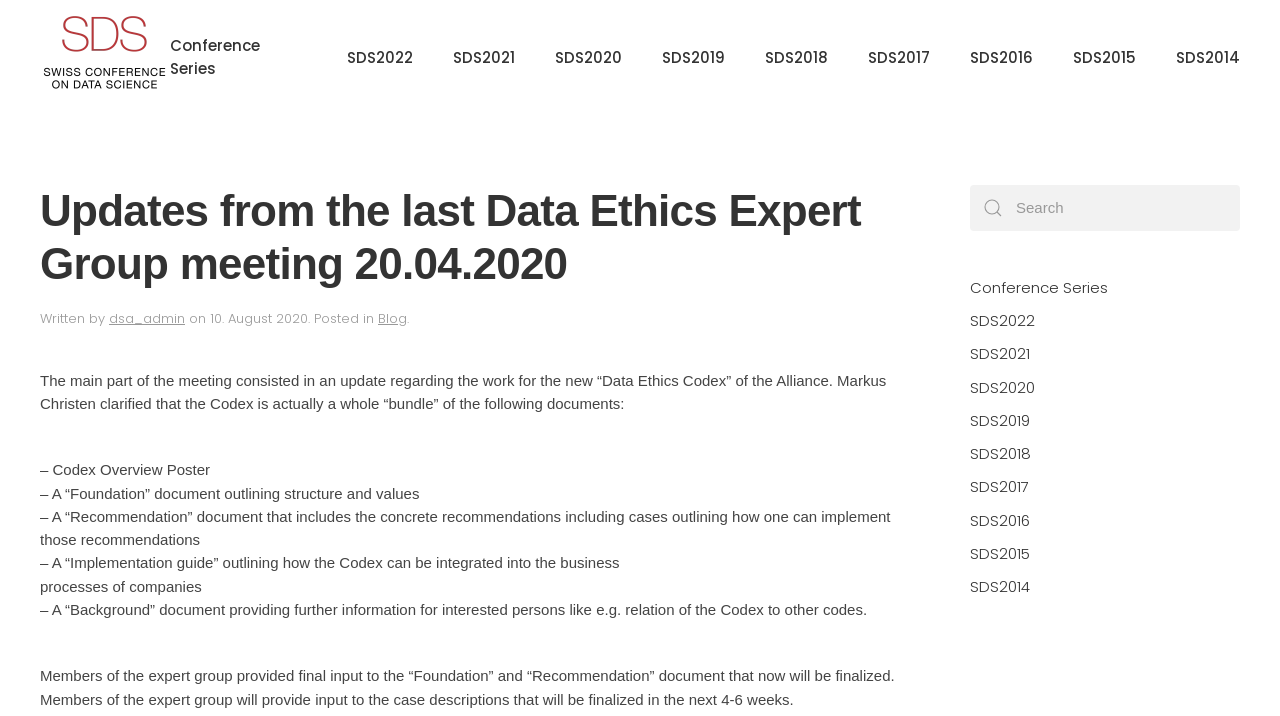Determine the bounding box coordinates for the area that should be clicked to carry out the following instruction: "Read the blog".

[0.295, 0.432, 0.318, 0.459]